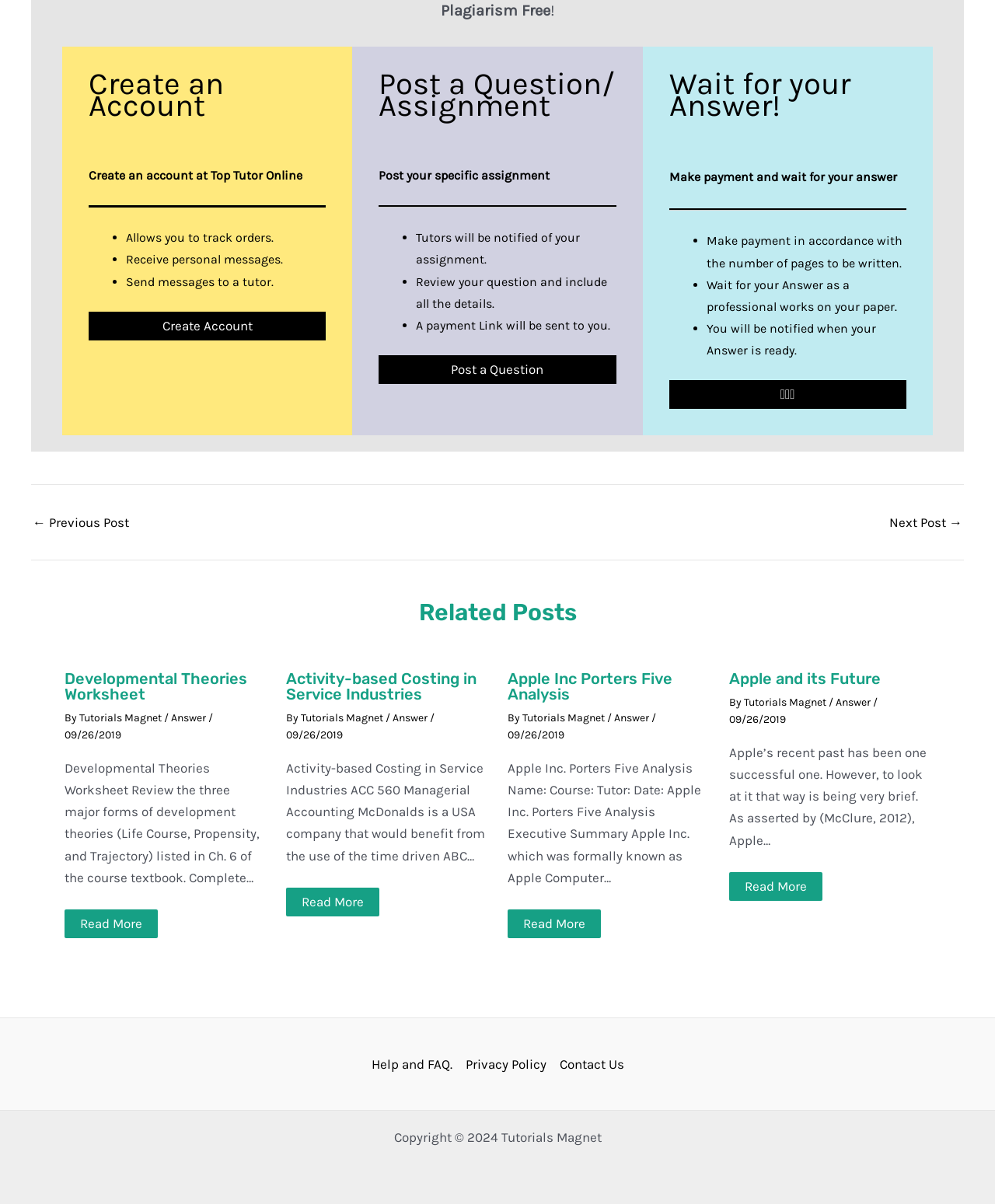Pinpoint the bounding box coordinates of the area that should be clicked to complete the following instruction: "Post a question". The coordinates must be given as four float numbers between 0 and 1, i.e., [left, top, right, bottom].

[0.381, 0.295, 0.619, 0.319]